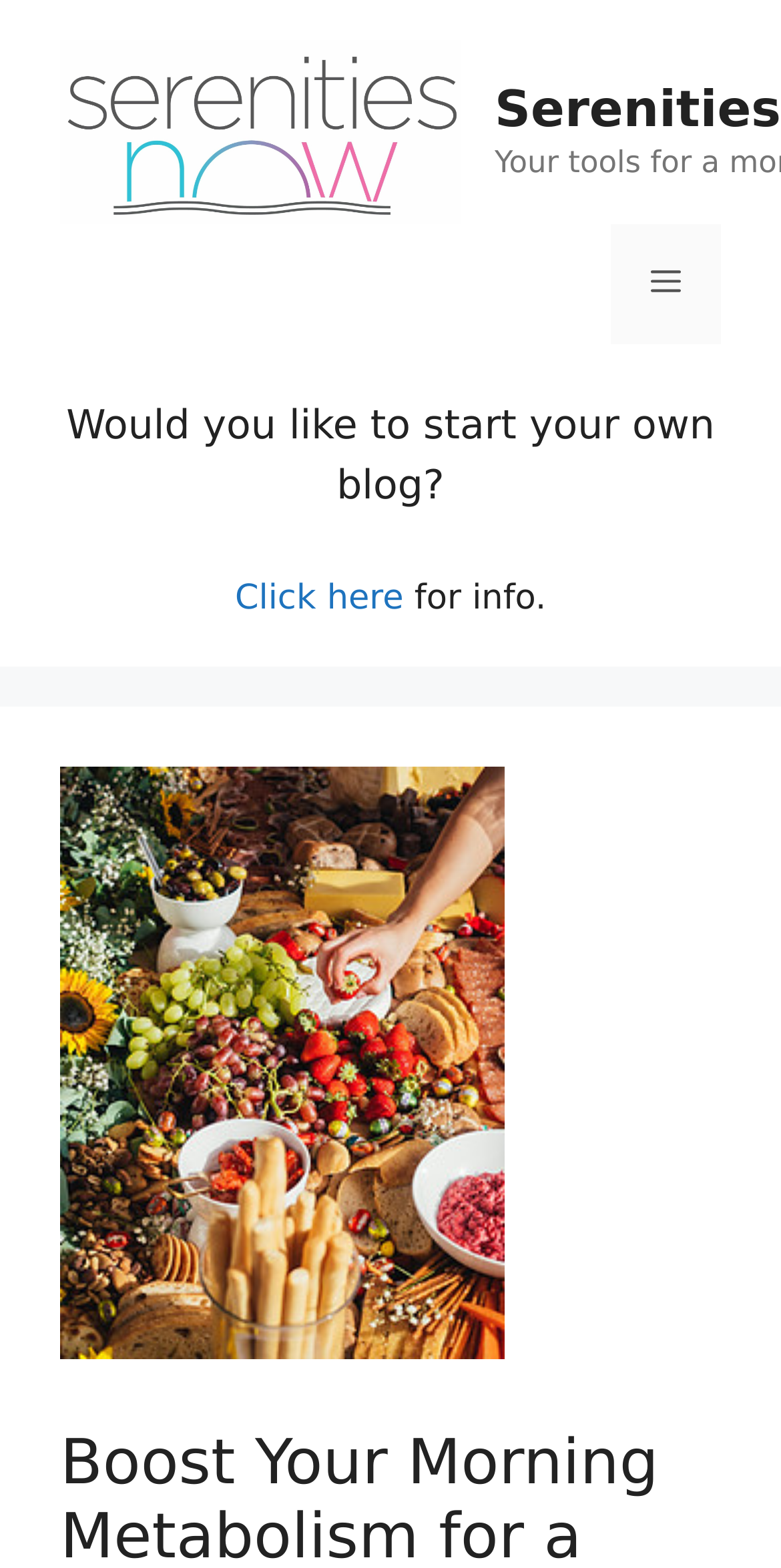Given the webpage screenshot and the description, determine the bounding box coordinates (top-left x, top-left y, bottom-right x, bottom-right y) that define the location of the UI element matching this description: Click here

[0.301, 0.369, 0.517, 0.395]